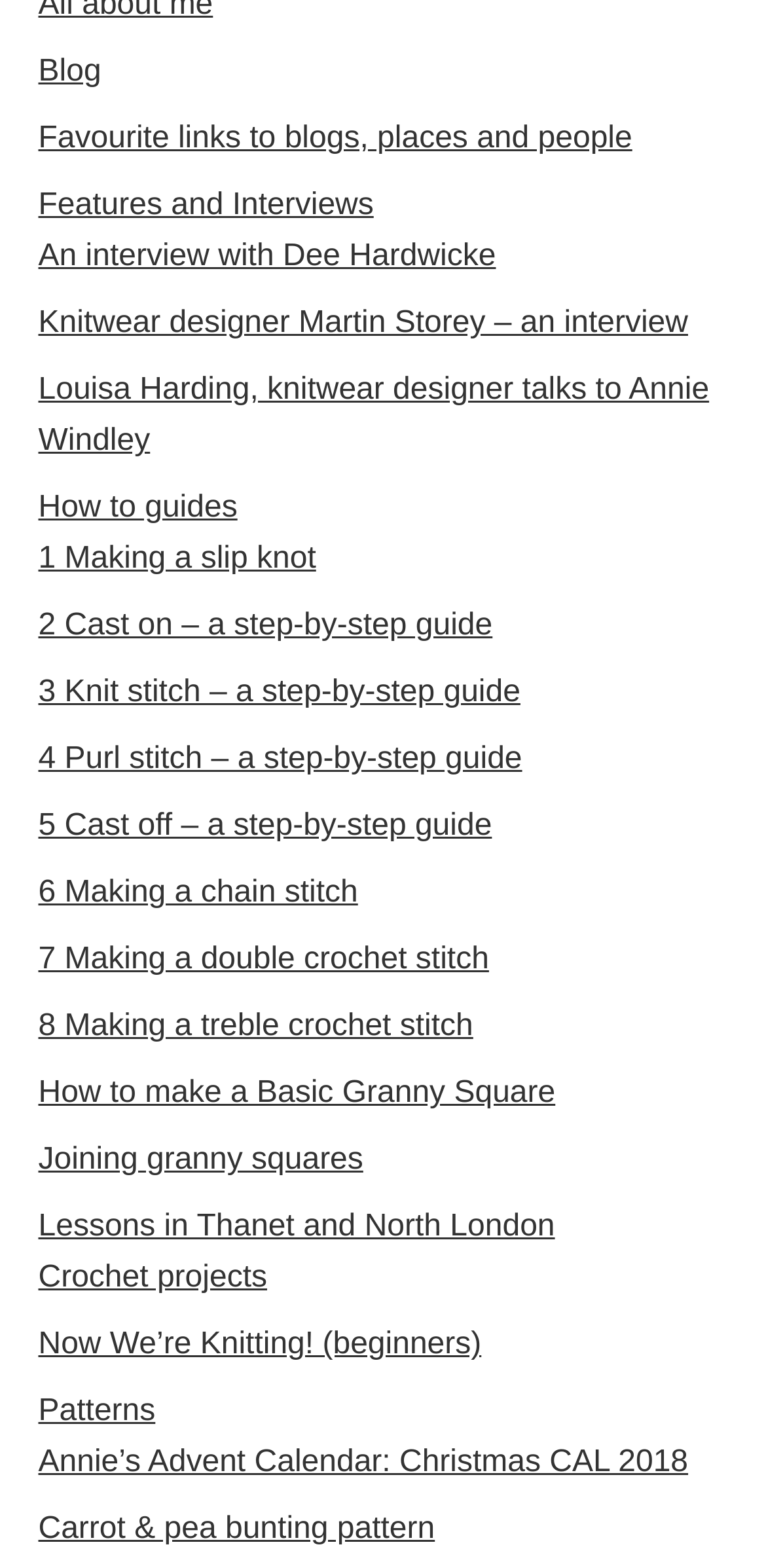What is the focus of the 'Lessons in Thanet and North London' section?
Give a single word or phrase answer based on the content of the image.

Knitting and crochet classes